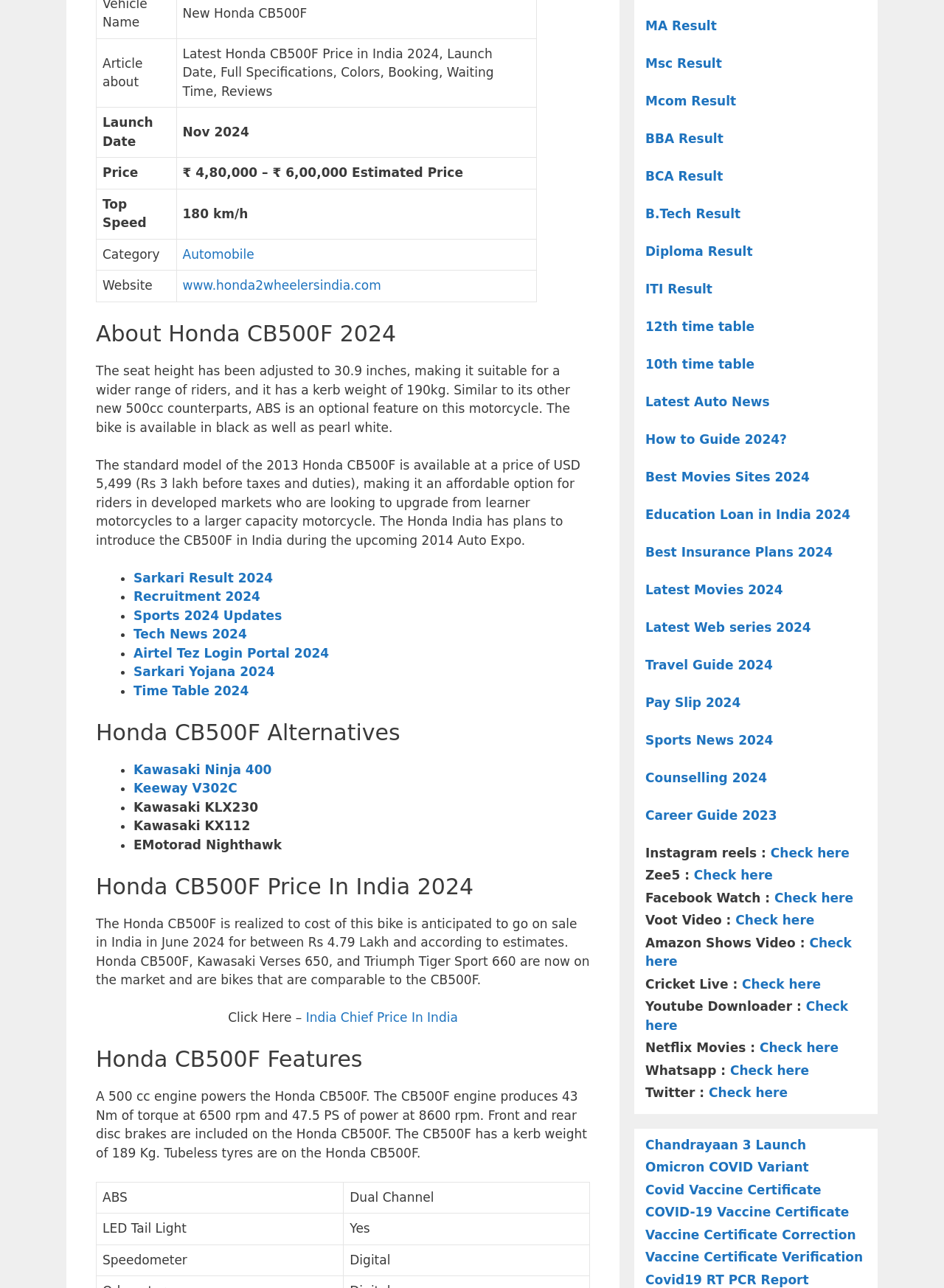Locate the bounding box coordinates of the clickable area needed to fulfill the instruction: "Know more about Sarkari Result 2024".

[0.141, 0.443, 0.289, 0.454]